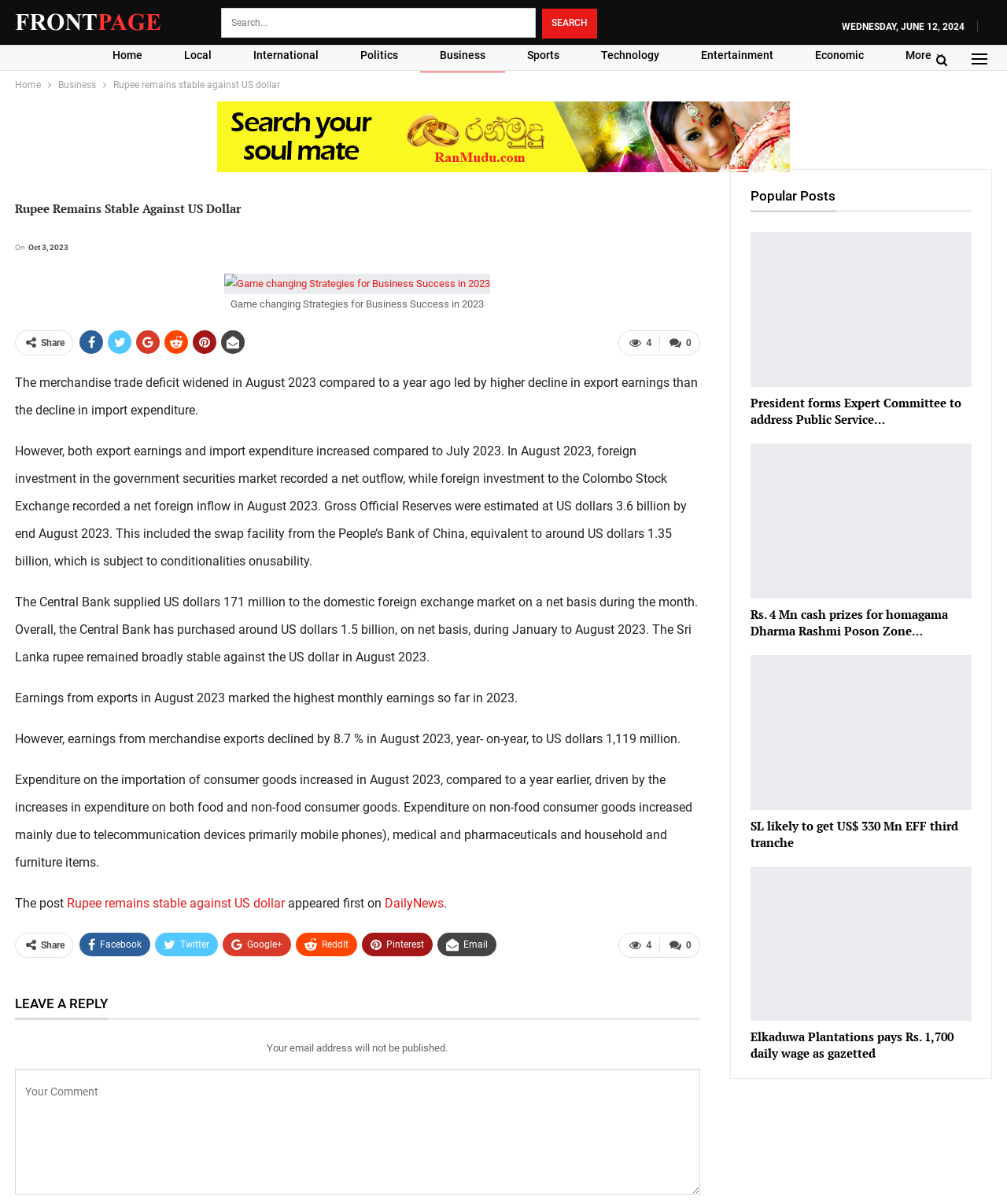Based on what you see in the screenshot, provide a thorough answer to this question: What is the date mentioned in the article?

I found the date mentioned in the article by looking at the top of the webpage, where it says 'WEDNESDAY, JUNE 12, 2024'.